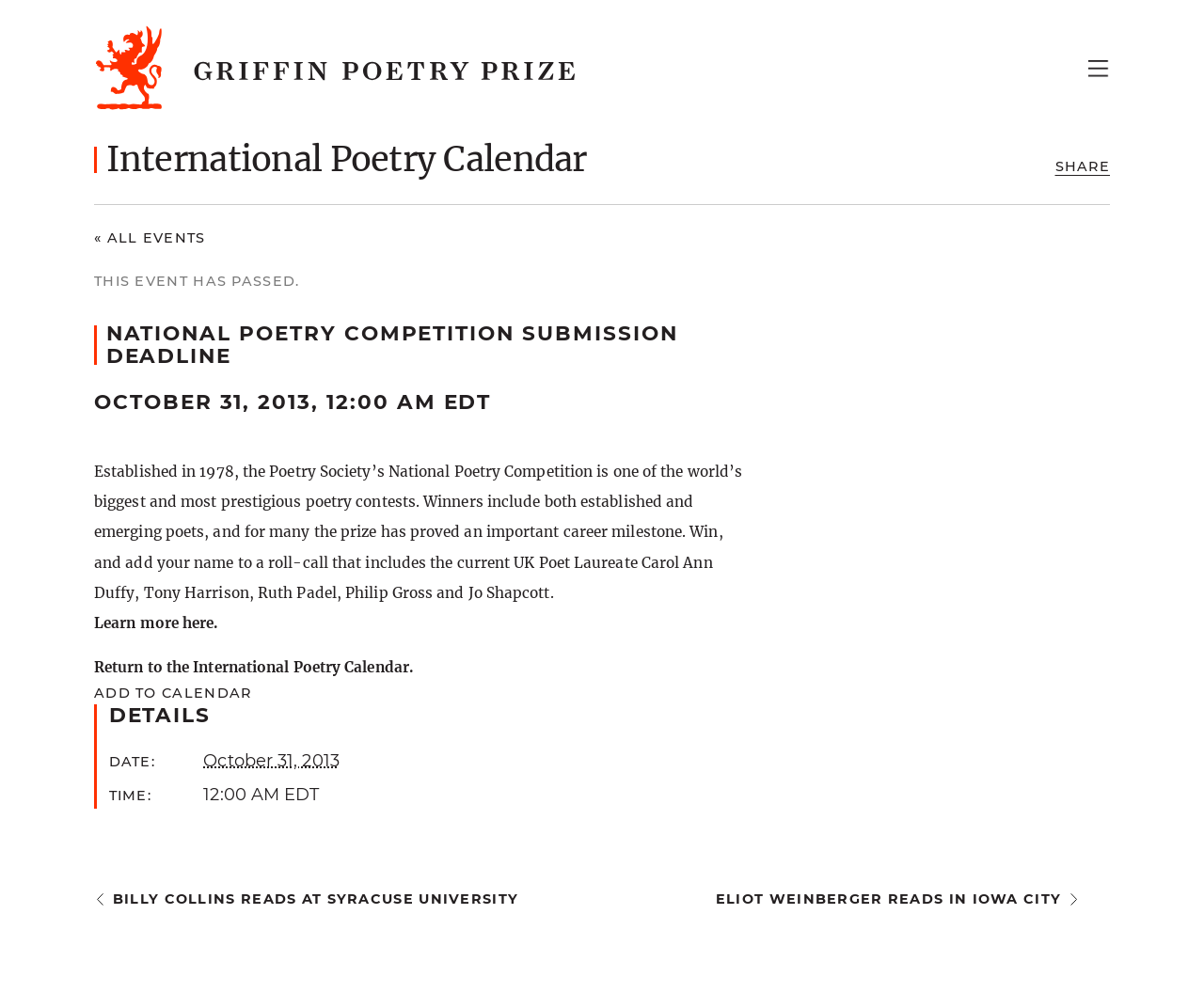Locate and extract the headline of this webpage.

National Poetry Competition submission deadline